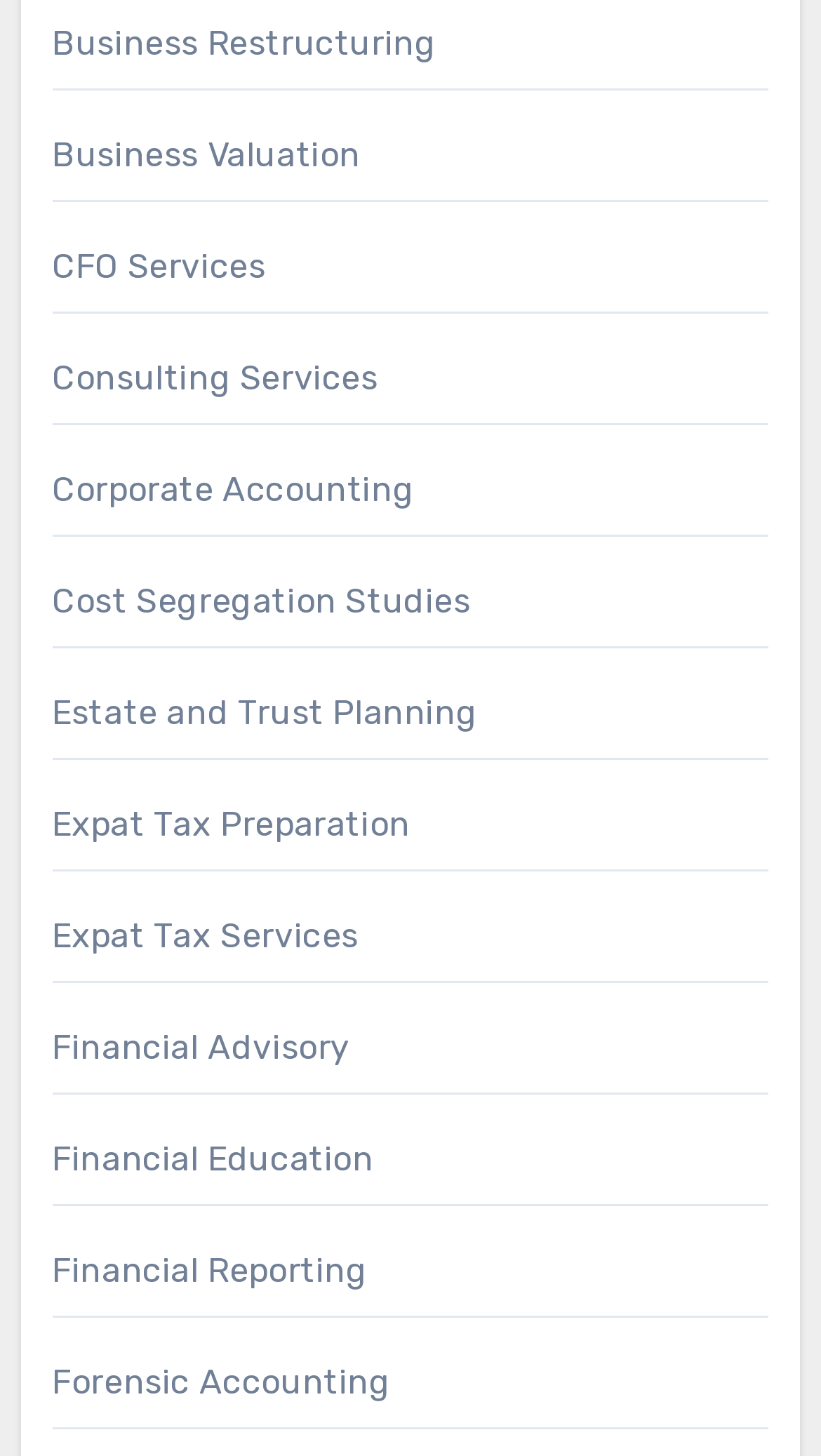How many services are listed on this webpage?
Provide an in-depth answer to the question, covering all aspects.

I counted the number of links on the webpage, and there are 14 services listed, including Business Restructuring, Business Valuation, CFO Services, and so on.